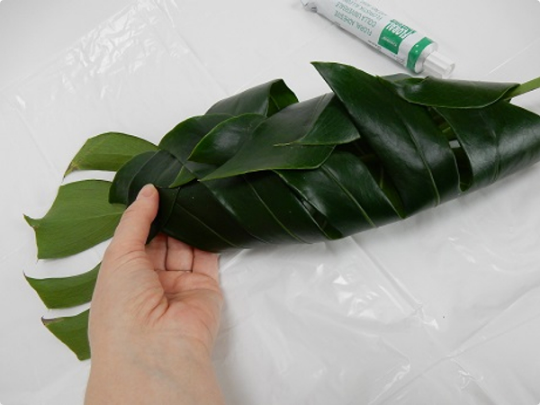What is used to secure the leaves together?
Refer to the image and respond with a one-word or short-phrase answer.

glue